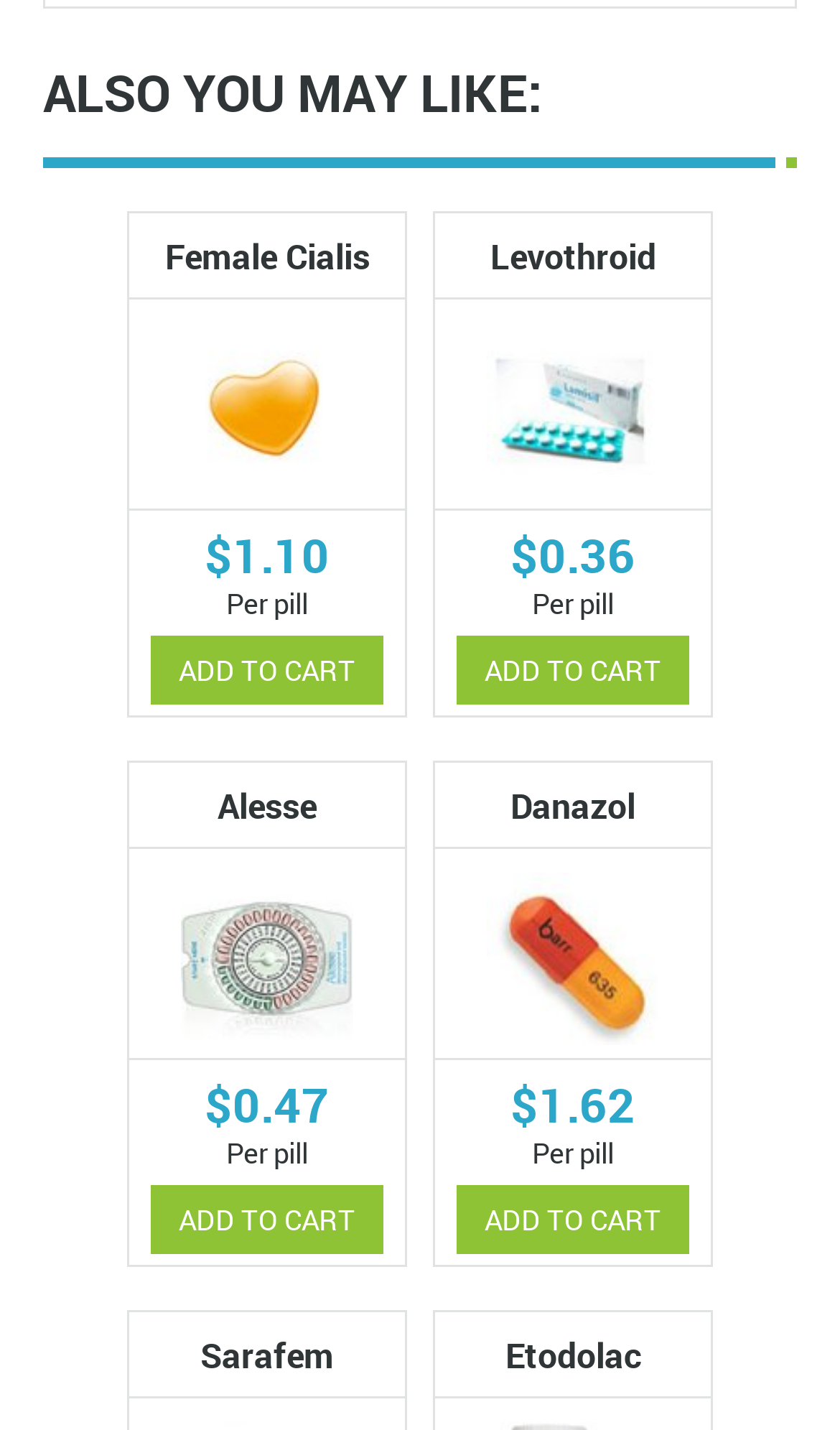Kindly respond to the following question with a single word or a brief phrase: 
What is the price of Sarafem?

Not available